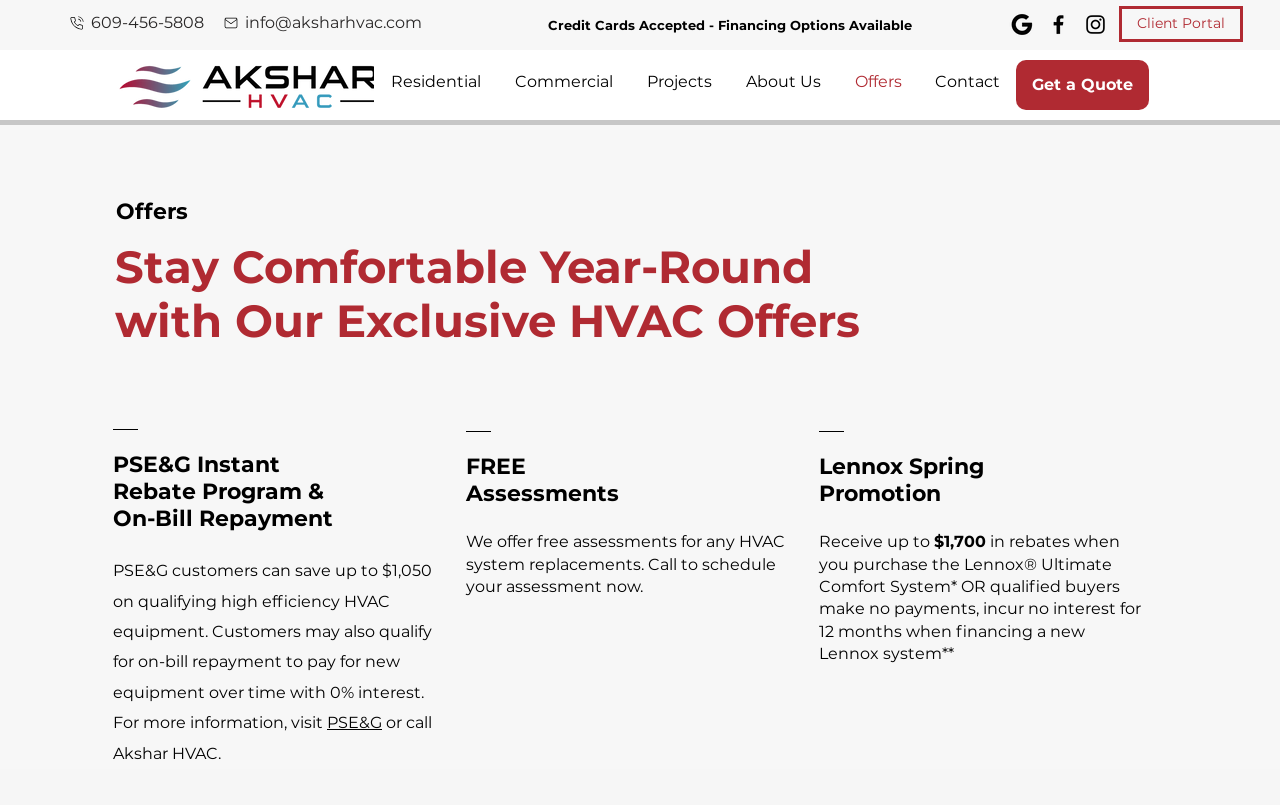Please identify the bounding box coordinates of the element on the webpage that should be clicked to follow this instruction: "Get a quote". The bounding box coordinates should be given as four float numbers between 0 and 1, formatted as [left, top, right, bottom].

[0.794, 0.075, 0.898, 0.137]